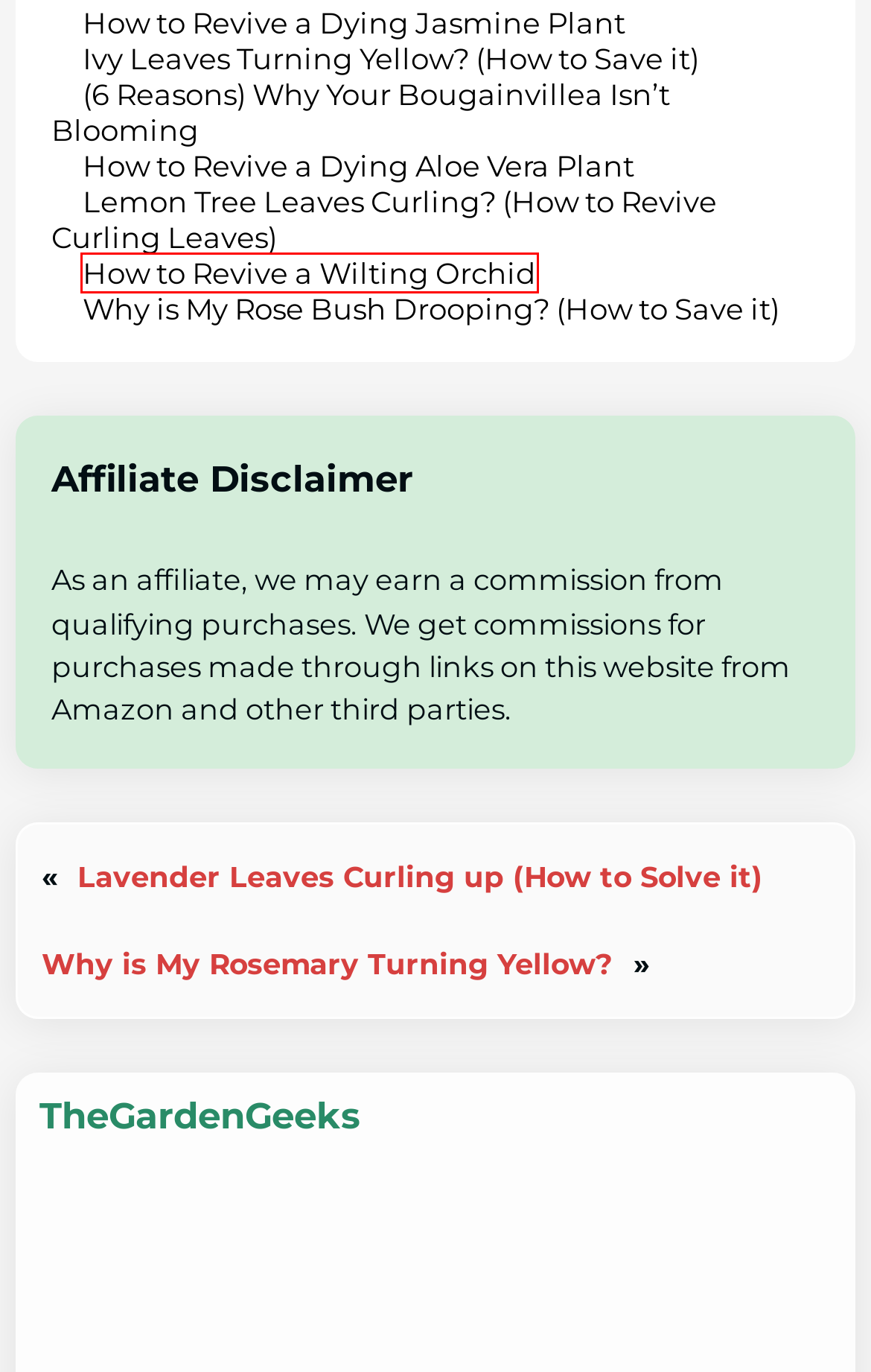Observe the screenshot of a webpage with a red bounding box around an element. Identify the webpage description that best fits the new page after the element inside the bounding box is clicked. The candidates are:
A. How to Revive a Wilting Orchid
B. Terms and Conditions | The Garden Geeks
C. Lemon Tree Leaves Curling? (How to Revive Curling Leaves)
D. Lavender Leaves Curling up (How to Solve it)
E. How to Revive Dying Petunias
F. Why is My Rosemary Turning Yellow?
G. Plant Care | The Garden Geeks
H. (8 Reasons) Why Your Lilies Are Not Flowering

A